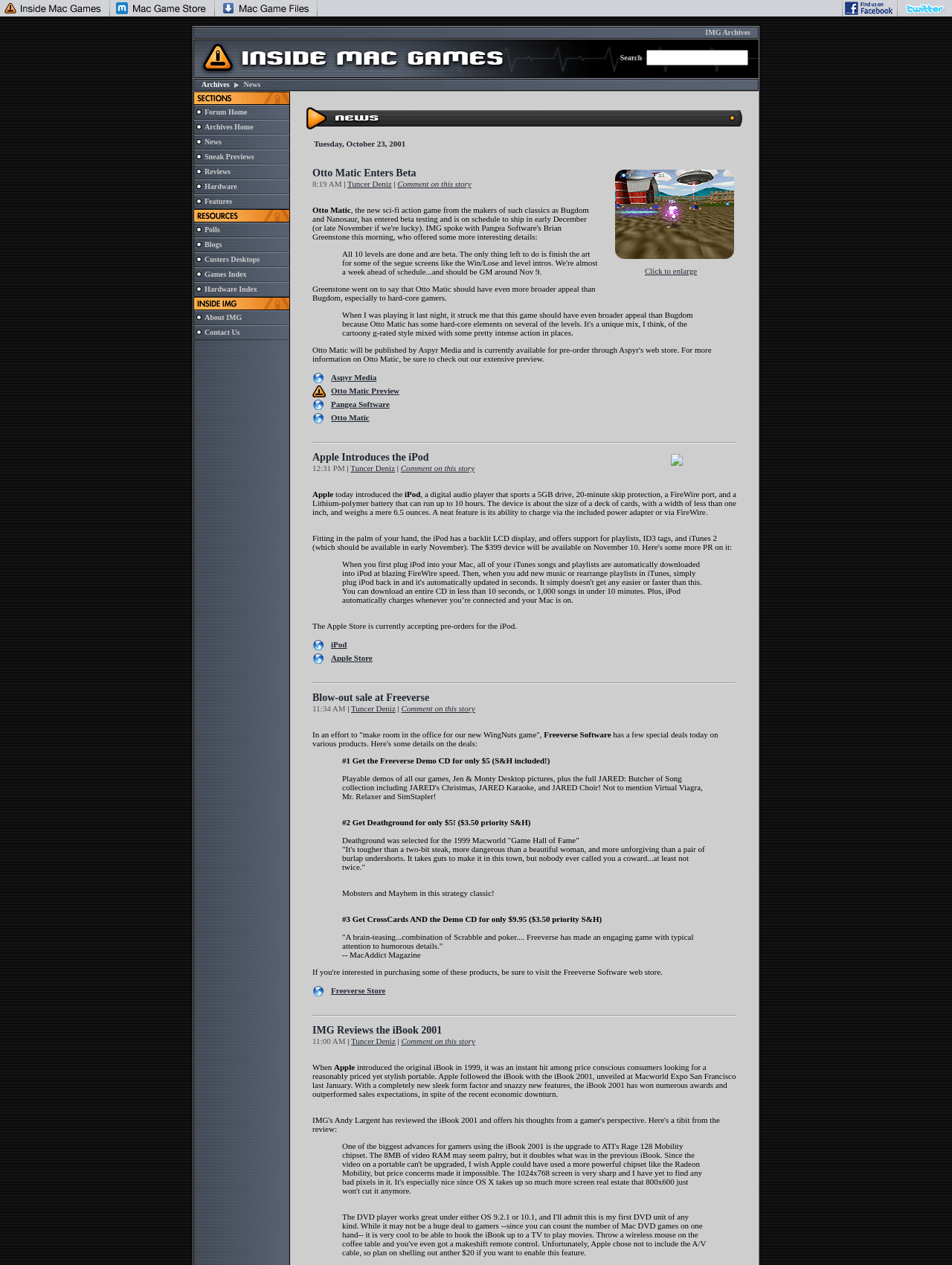Give a short answer to this question using one word or a phrase:
What is the name of the link in the 'Archives' section?

Archives Home